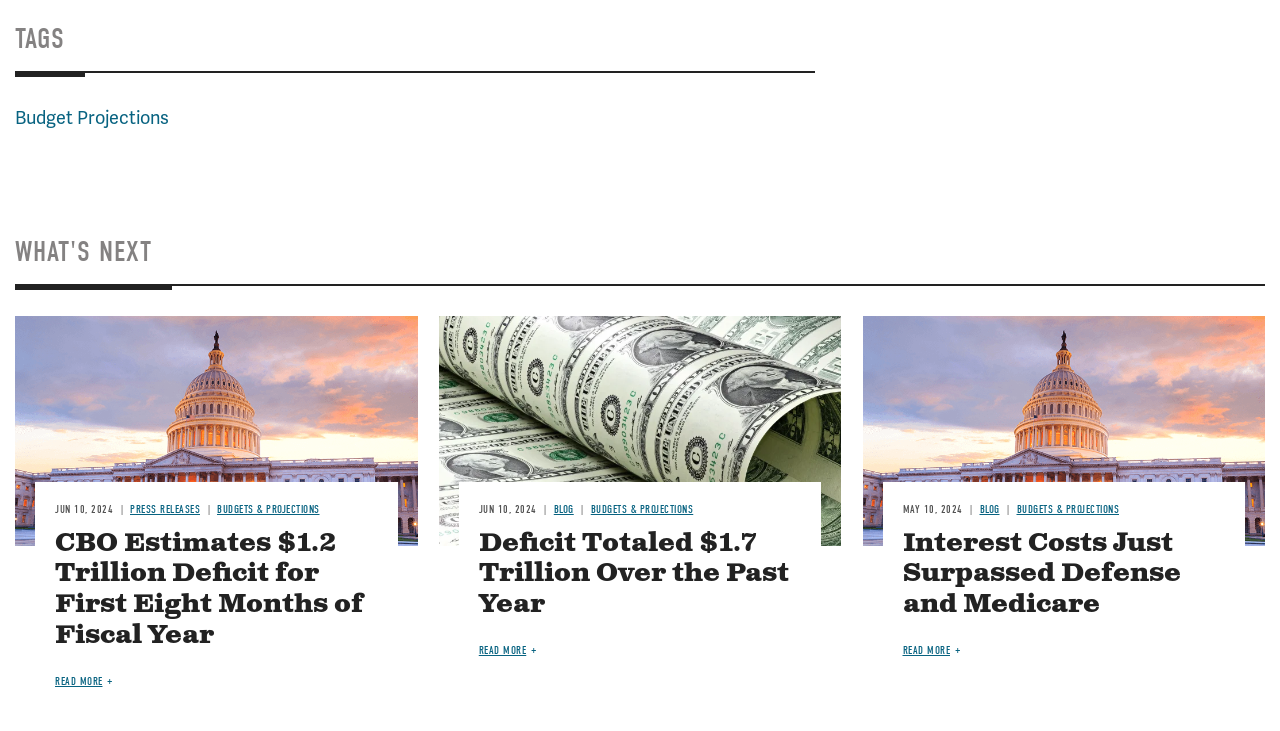Extract the bounding box coordinates for the UI element described as: "Budgets & Projections".

[0.462, 0.688, 0.542, 0.706]